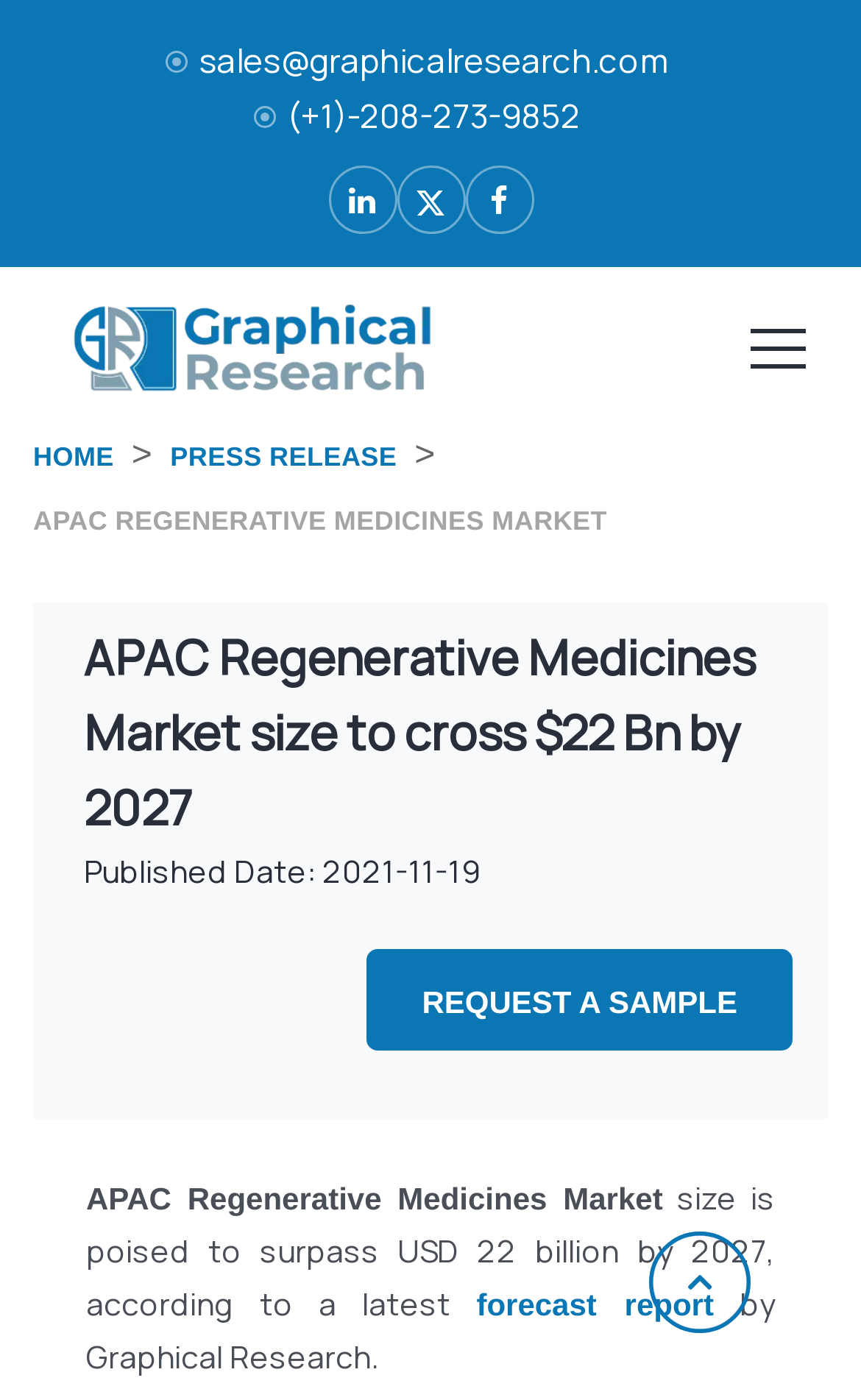Determine the bounding box coordinates for the clickable element to execute this instruction: "Visit the LinkedIn page". Provide the coordinates as four float numbers between 0 and 1, i.e., [left, top, right, bottom].

[0.381, 0.118, 0.46, 0.167]